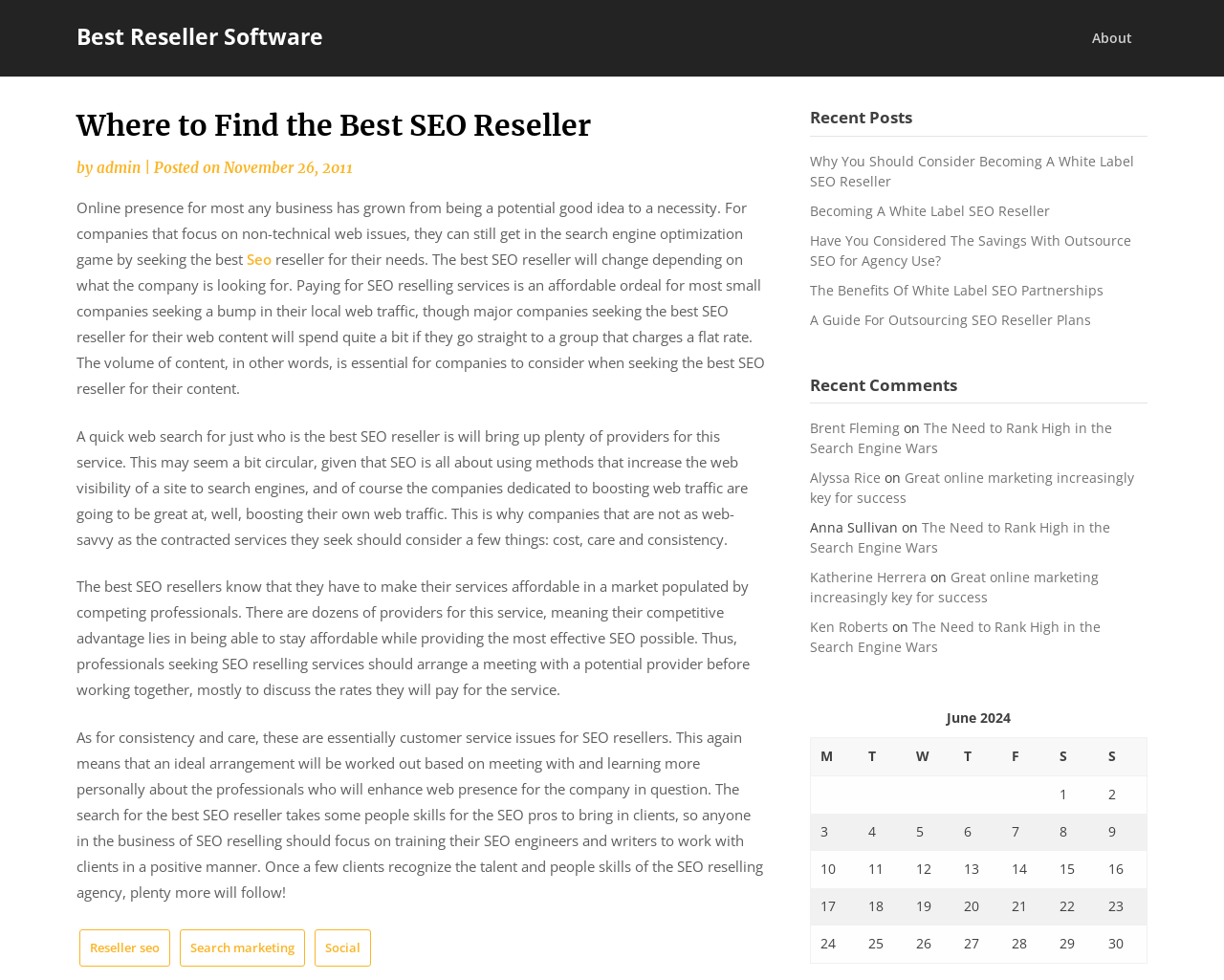Using the webpage screenshot and the element description November 26, 2011, determine the bounding box coordinates. Specify the coordinates in the format (top-left x, top-left y, bottom-right x, bottom-right y) with values ranging from 0 to 1.

[0.183, 0.162, 0.288, 0.181]